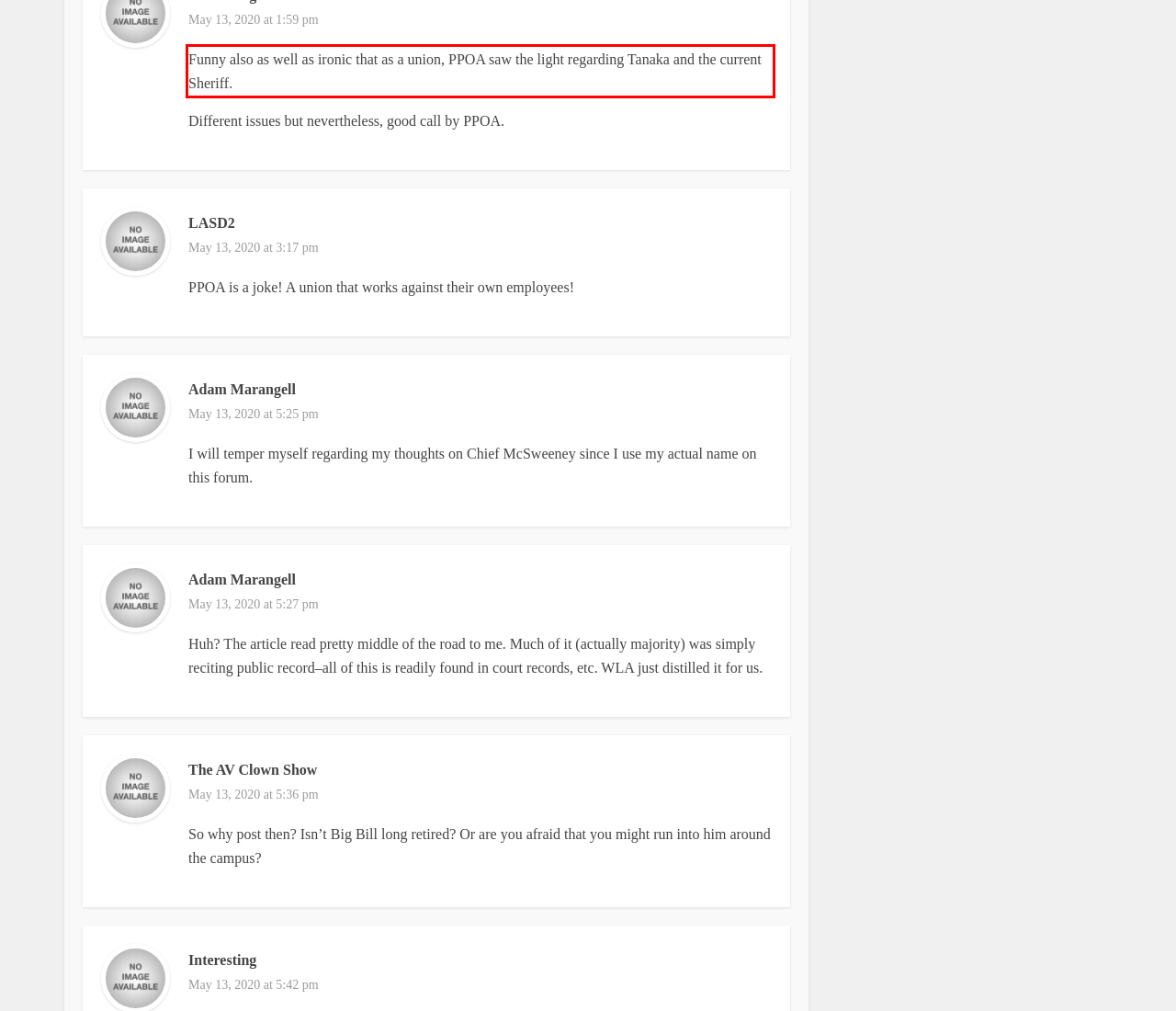Given a webpage screenshot, locate the red bounding box and extract the text content found inside it.

Funny also as well as ironic that as a union, PPOA saw the light regarding Tanaka and the current Sheriff.